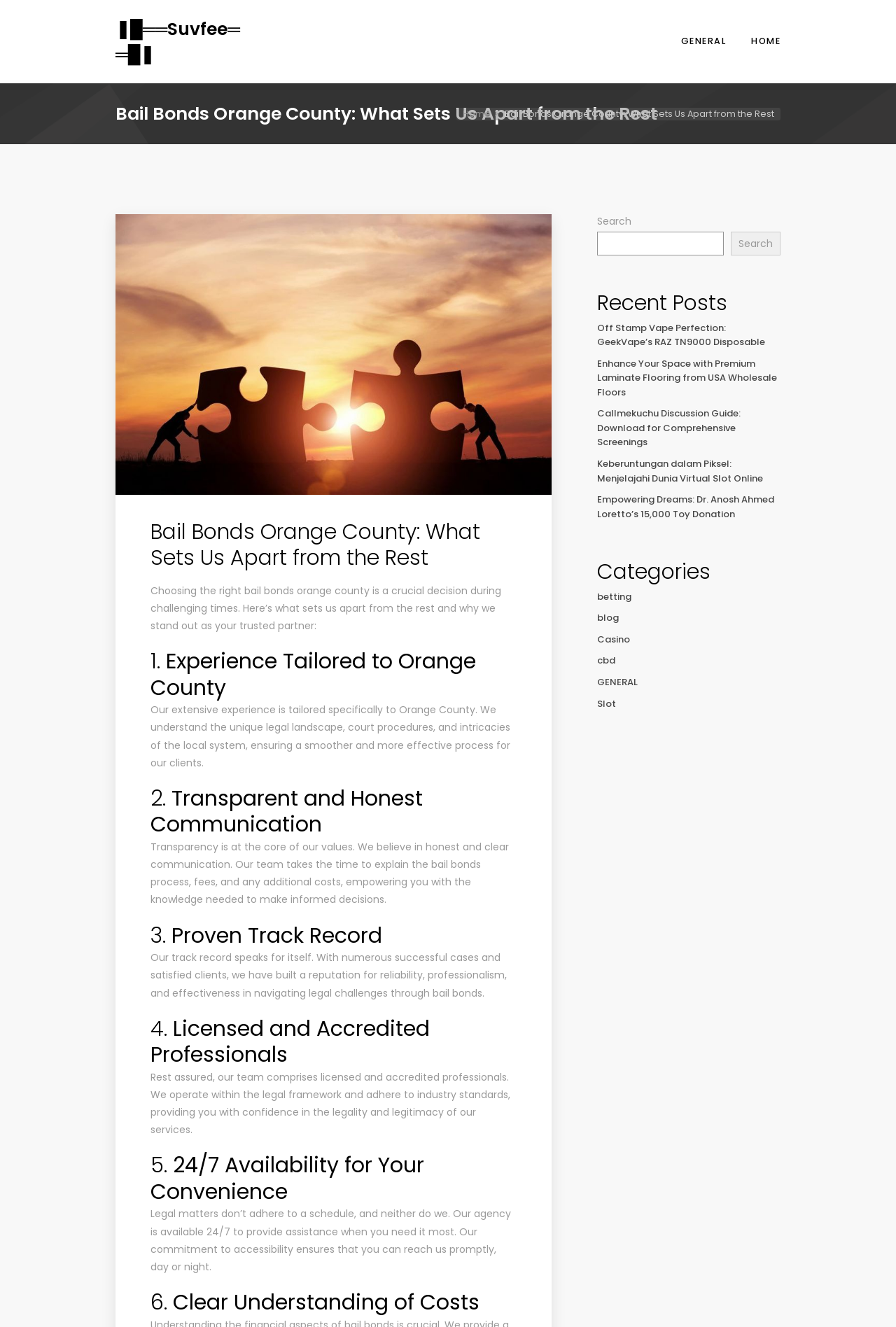Can you find the bounding box coordinates of the area I should click to execute the following instruction: "Learn more about 'Transparent and Honest Communication'"?

[0.168, 0.592, 0.577, 0.632]